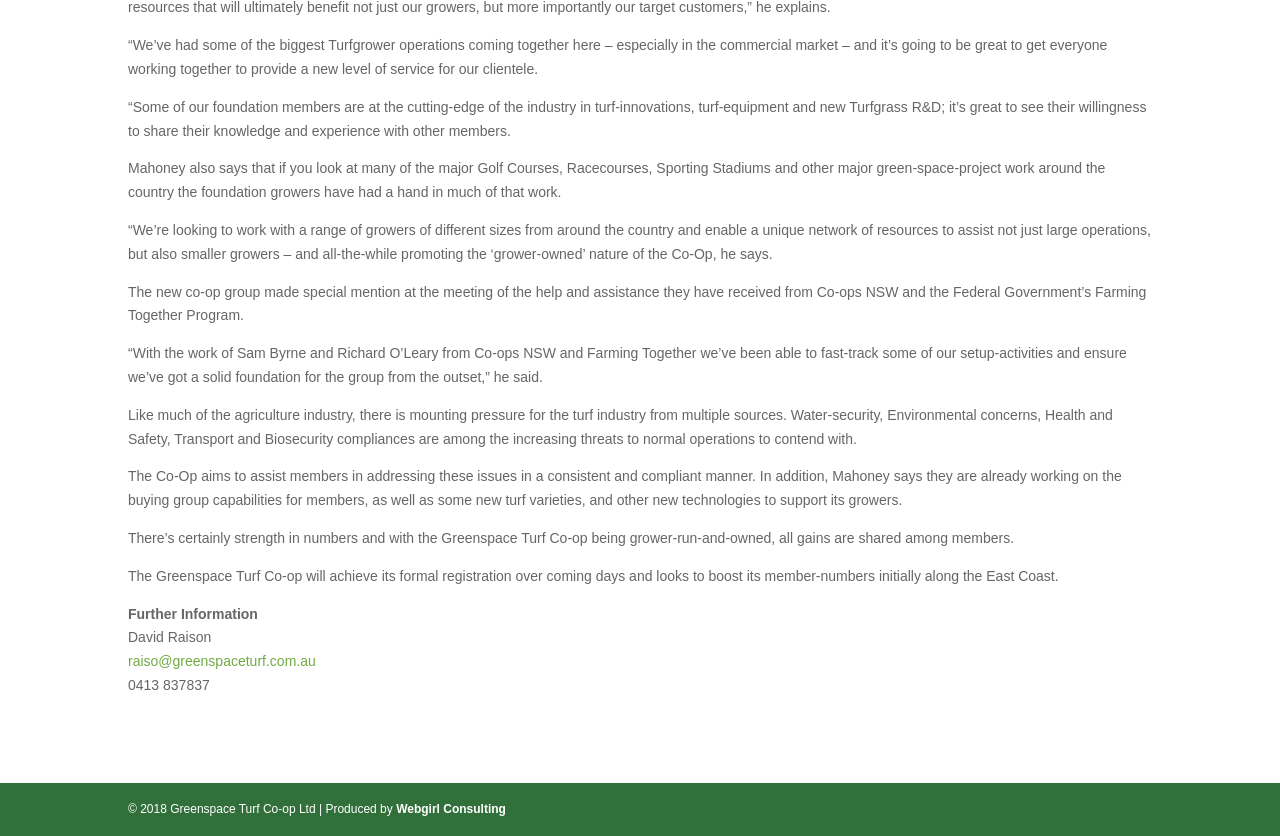What is the main purpose of the Greenspace Turf Co-op?
Respond to the question with a single word or phrase according to the image.

To assist turf growers